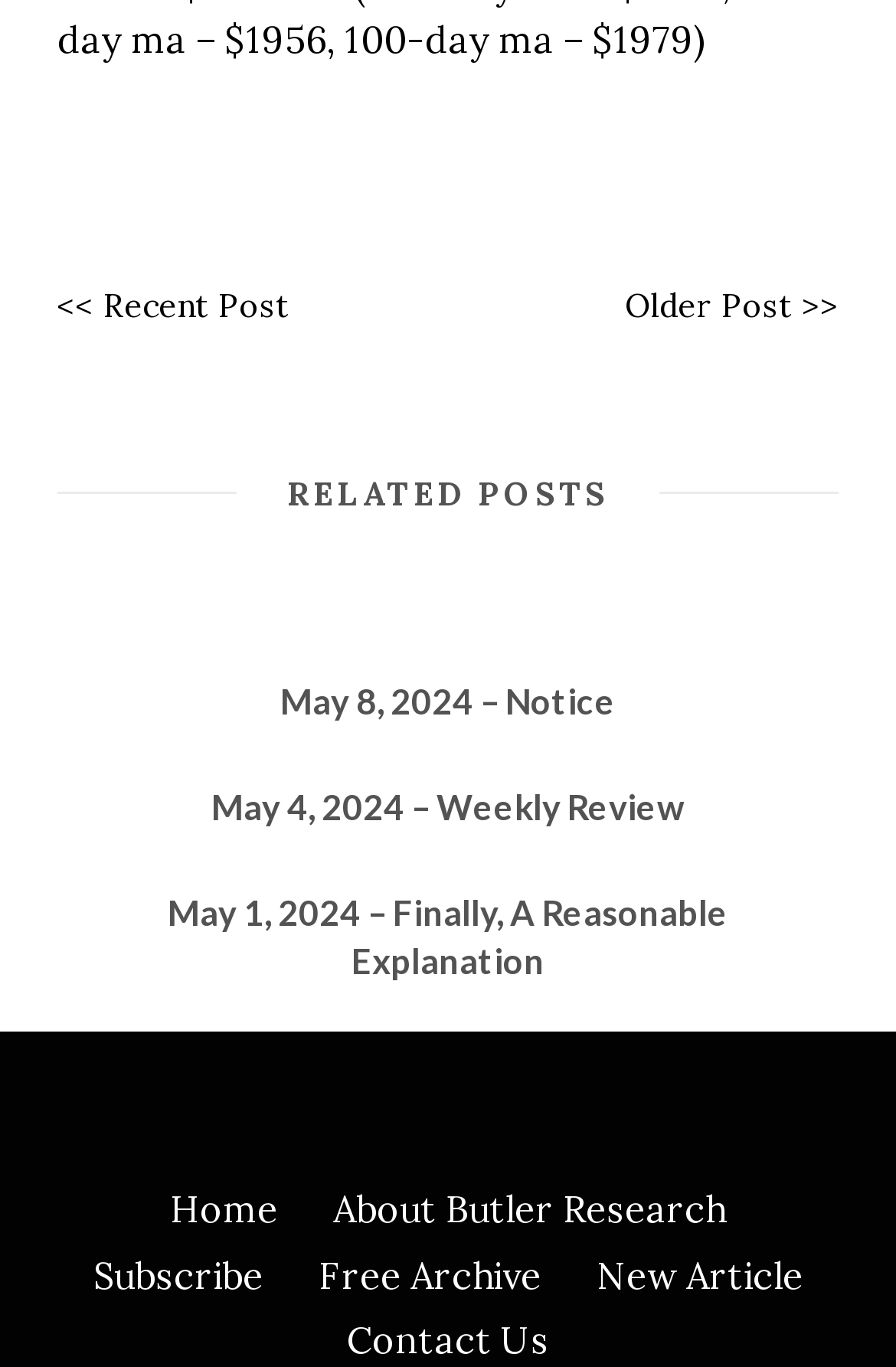Determine the bounding box coordinates of the clickable element to achieve the following action: 'go to older posts'. Provide the coordinates as four float values between 0 and 1, formatted as [left, top, right, bottom].

[0.697, 0.208, 0.936, 0.238]